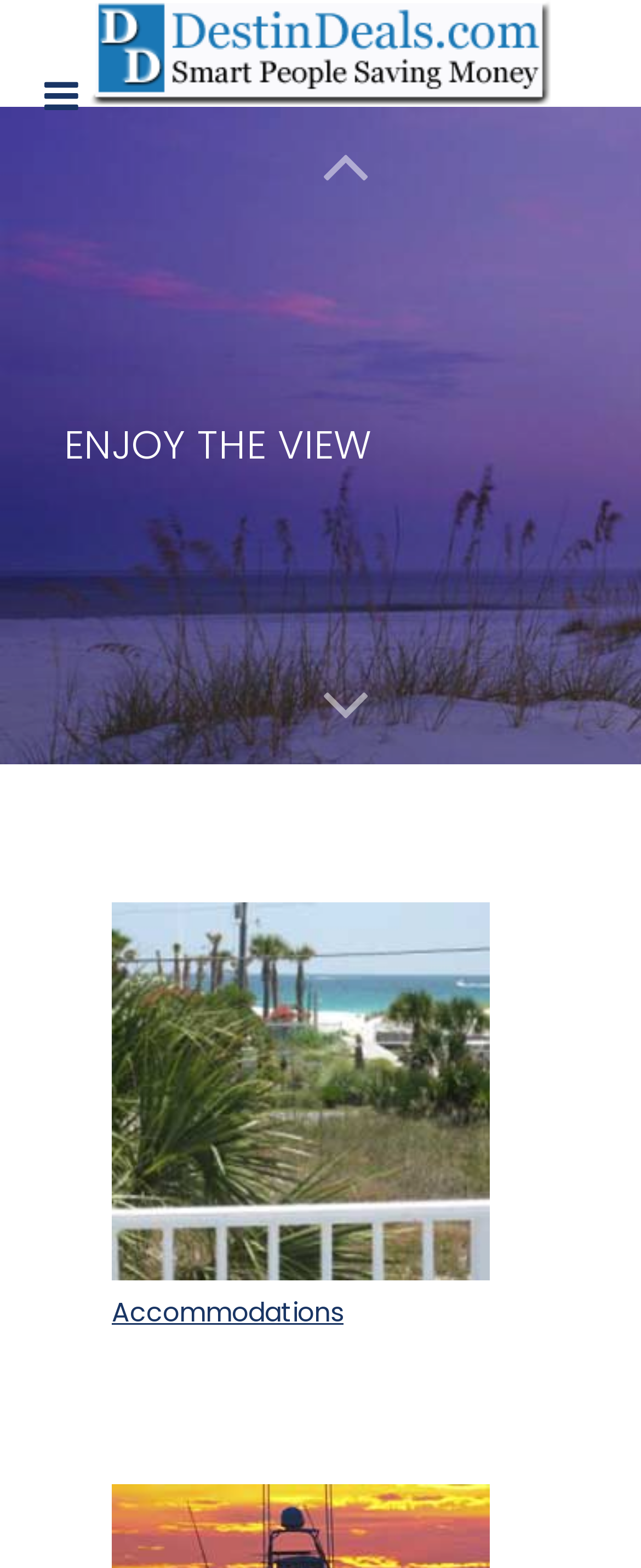Generate an in-depth caption that captures all aspects of the webpage.

The webpage appears to be a travel-related page, specifically focused on destination deals. At the top of the page, there is a navigation element that takes up a small portion of the screen, located near the top-left corner. Below this, there is a horizontal link that spans the entire width of the page.

The main content of the page is divided into sections, with two prominent headings. The first heading, "FLY IN FOR A VISIT", is located near the top-center of the page, while the second heading, "MILES OF SANDY BEACHES, ALL FOR YOU!", is located below it, closer to the middle of the page.

To the right of the headings, there are two buttons, "Next slide" and "Previous slide", which are positioned vertically, with the "Next slide" button below the "Previous slide" button. These buttons likely control a slideshow or carousel feature on the page.

At the bottom of the page, there is a link to "Accommodations", which is located near the bottom-center of the page. Overall, the page appears to be promoting a travel destination, with a focus on accommodations and activities.